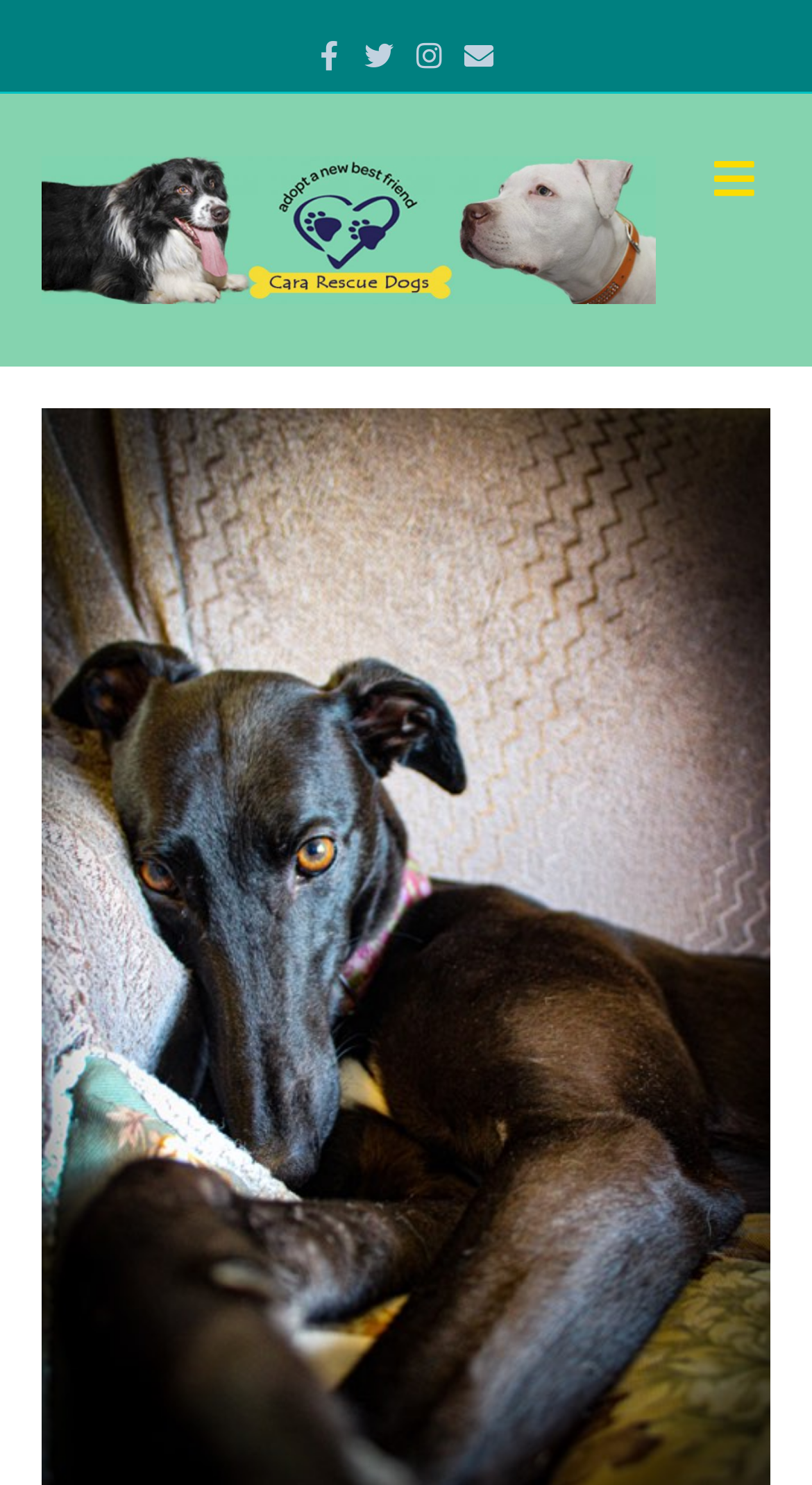Use a single word or phrase to answer this question: 
How many social media links are there?

4